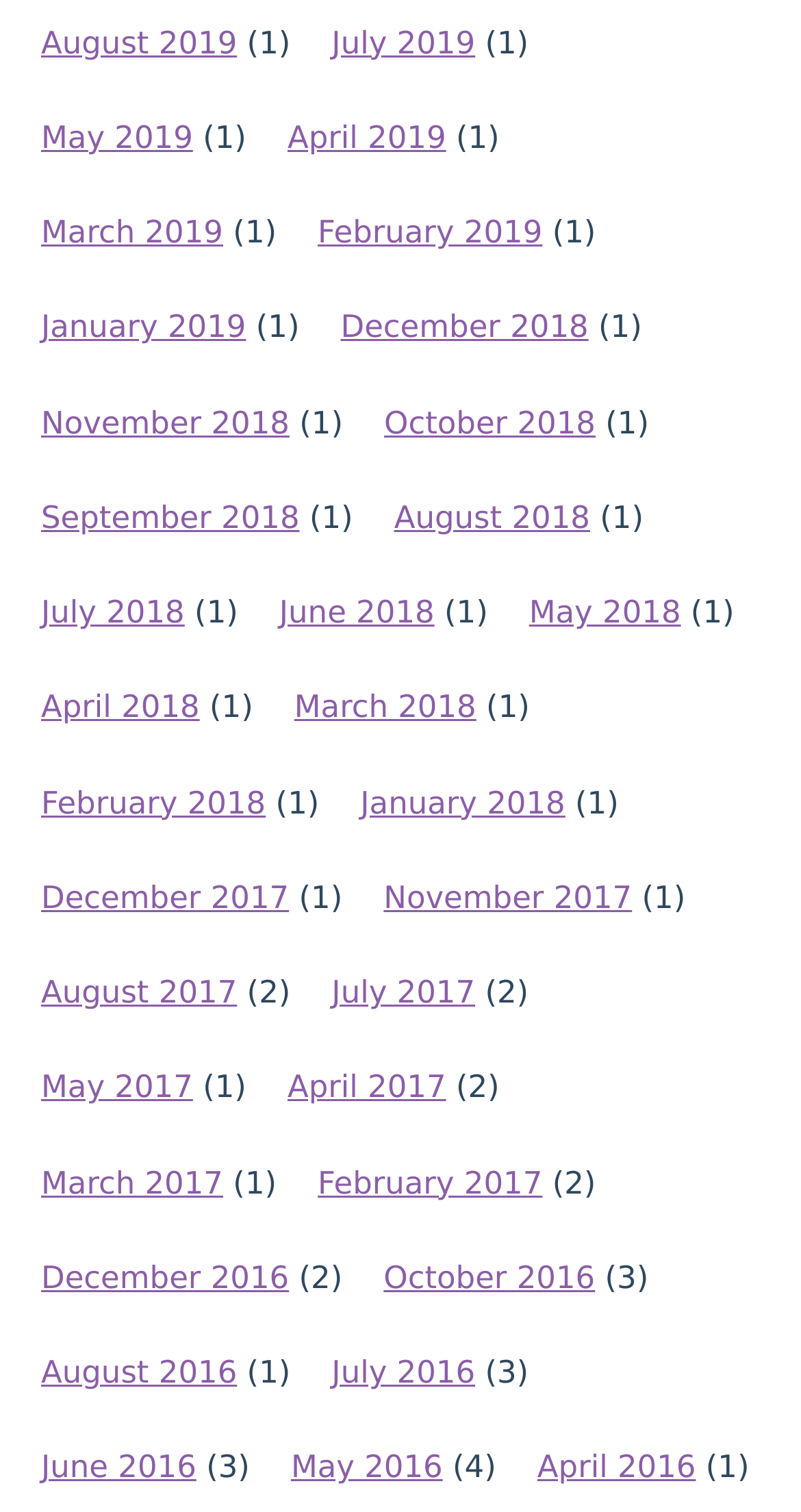What is the month with the most articles?
Utilize the image to construct a detailed and well-explained answer.

After analyzing the links and their corresponding static text, I found that October 2016 has the most articles, which is three, indicated by the static text '(3)' next to its link.